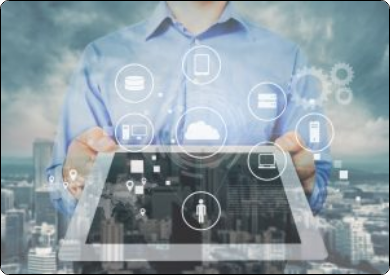Utilize the details in the image to give a detailed response to the question: What is the background of the image?

The scene is set against a backdrop that showcases a city skyline, which suggests an urban environment where digital solutions play a pivotal role in the telecom and utilities sectors, providing context to the person and the digital icons in the foreground.